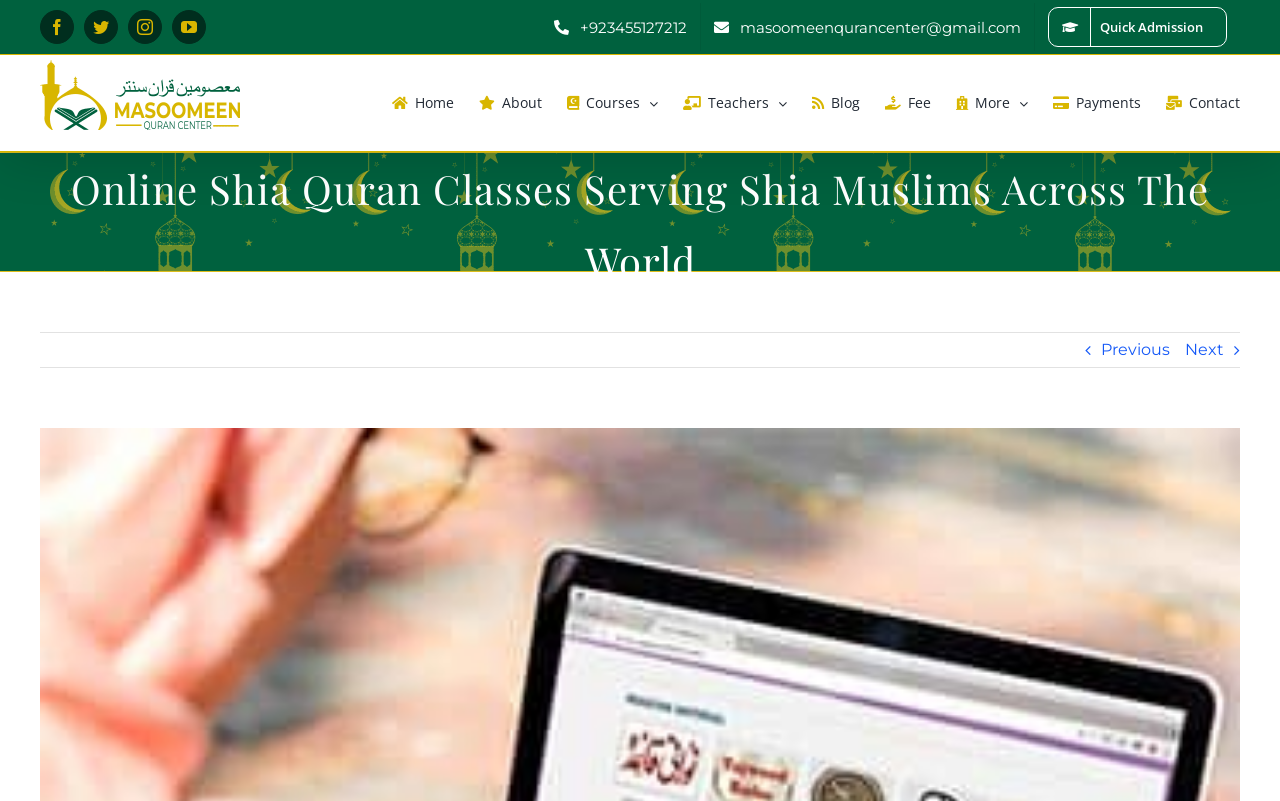Please give the bounding box coordinates of the area that should be clicked to fulfill the following instruction: "Go to Home". The coordinates should be in the format of four float numbers from 0 to 1, i.e., [left, top, right, bottom].

[0.306, 0.069, 0.355, 0.189]